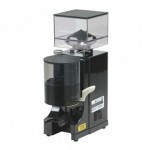What type of environments is the grinder suitable for?
Please answer the question with a detailed and comprehensive explanation.

According to the caption, the constructed body of the grinder offers durability, making it suitable for high-capacity environments such as cafes and offices.